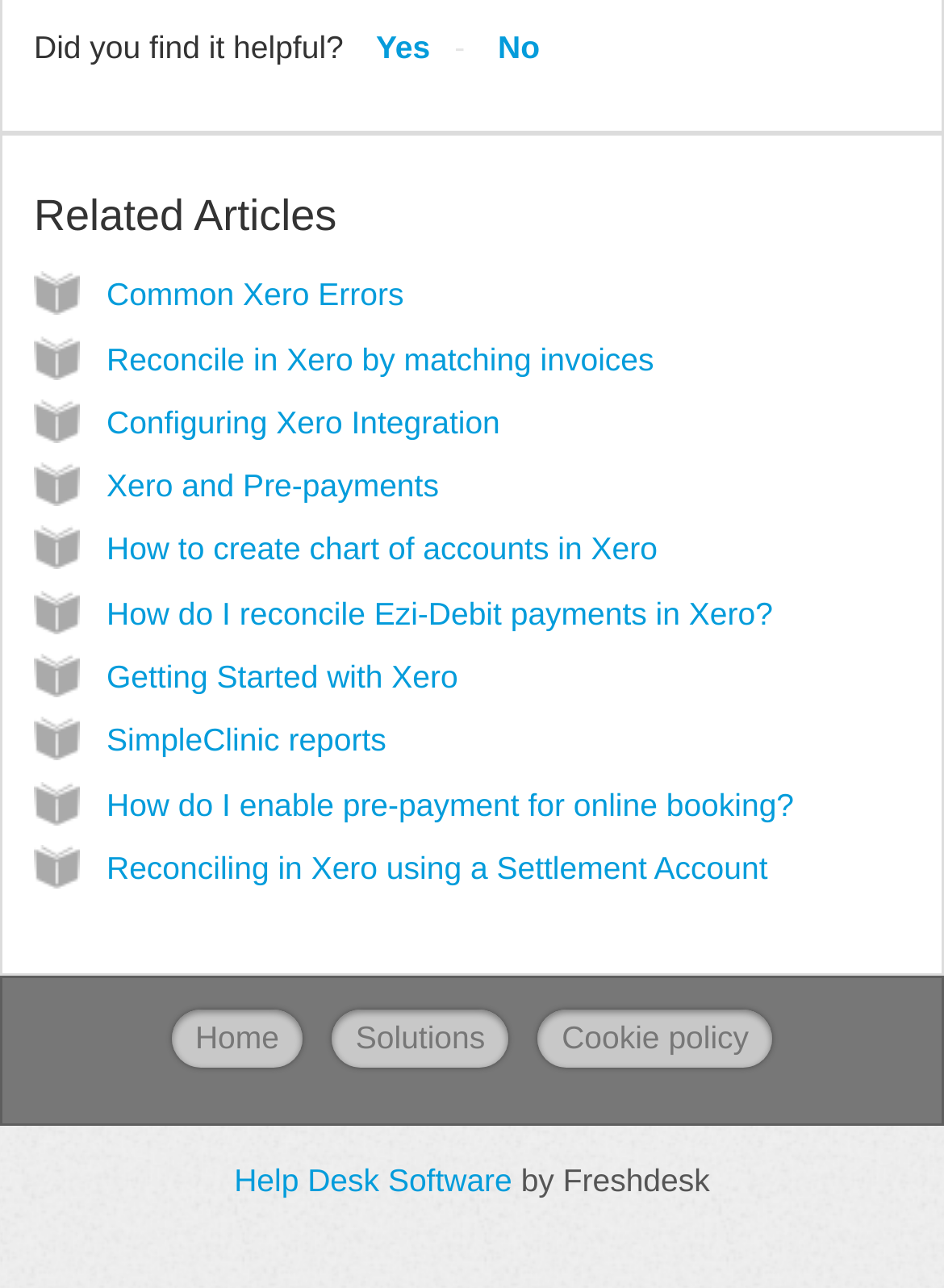Find the bounding box coordinates of the clickable element required to execute the following instruction: "Open 'Help Desk Software'". Provide the coordinates as four float numbers between 0 and 1, i.e., [left, top, right, bottom].

[0.248, 0.903, 0.552, 0.931]